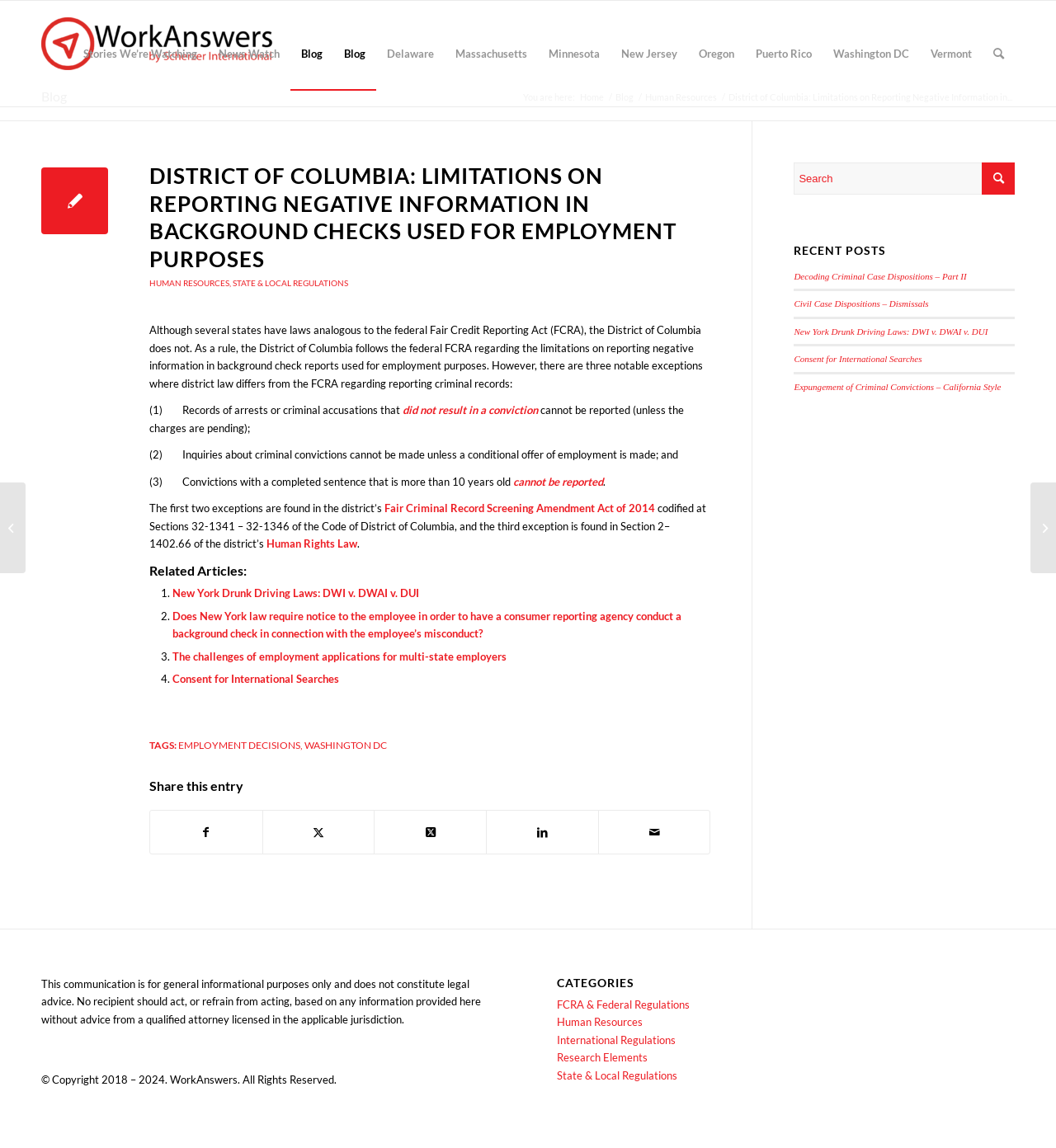What is the main topic of the webpage?
Please interpret the details in the image and answer the question thoroughly.

I inferred the answer by reading the title of the webpage, 'District of Columbia: Limitations on Reporting Negative Information in Background Checks Used for Employment Purposes', which suggests that the webpage is discussing employment laws in the District of Columbia.